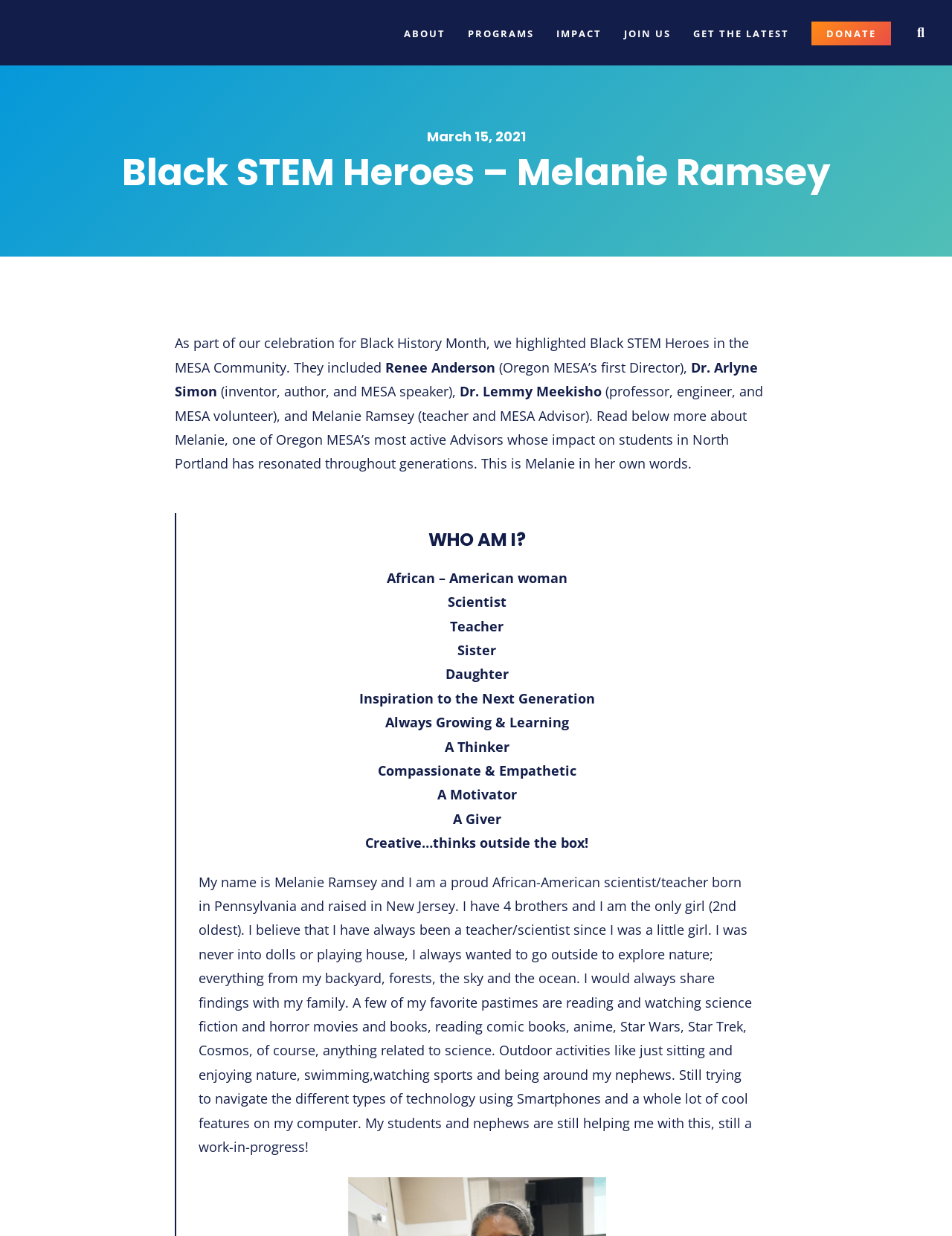Explain the webpage in detail, including its primary components.

The webpage is dedicated to celebrating Black STEM Heroes, specifically Melanie Ramsey, an Oregon MESA Advisor. At the top left corner, there is a link to "OregonMESA" accompanied by an image with the same name. Below this, there is a navigation menu with links to "ABOUT", "PROGRAMS", "IMPACT", "JOIN US", "GET THE LATEST", and "DONATE", followed by a social media link.

The main content of the page is divided into two sections. The first section has a heading "Black STEM Heroes – Melanie Ramsey" and provides a brief introduction to the celebration of Black STEM Heroes in the MESA Community, highlighting Renee Anderson, Dr. Arlyne Simon, and Dr. Lemmy Meekisho. The introduction also mentions Melanie Ramsey, a teacher and MESA Advisor, whose impact on students in North Portland has resonated throughout generations.

The second section is dedicated to Melanie Ramsey, with a heading "WHO AM I?" and a series of short paragraphs describing her identity, interests, and personality. These paragraphs are arranged in a list-like format, with each item describing an aspect of Melanie's life, such as her being an African-American woman, scientist, teacher, sister, daughter, and inspiration to the next generation. The text also mentions her hobbies, including reading, watching science fiction and horror movies, and enjoying outdoor activities.

At the bottom of the page, there is a longer paragraph providing more information about Melanie's background, interests, and personality. This paragraph is written in a more personal tone, with Melanie describing herself as a proud African-American scientist and teacher, and sharing her childhood experiences, favorite pastimes, and her ongoing learning process with technology.